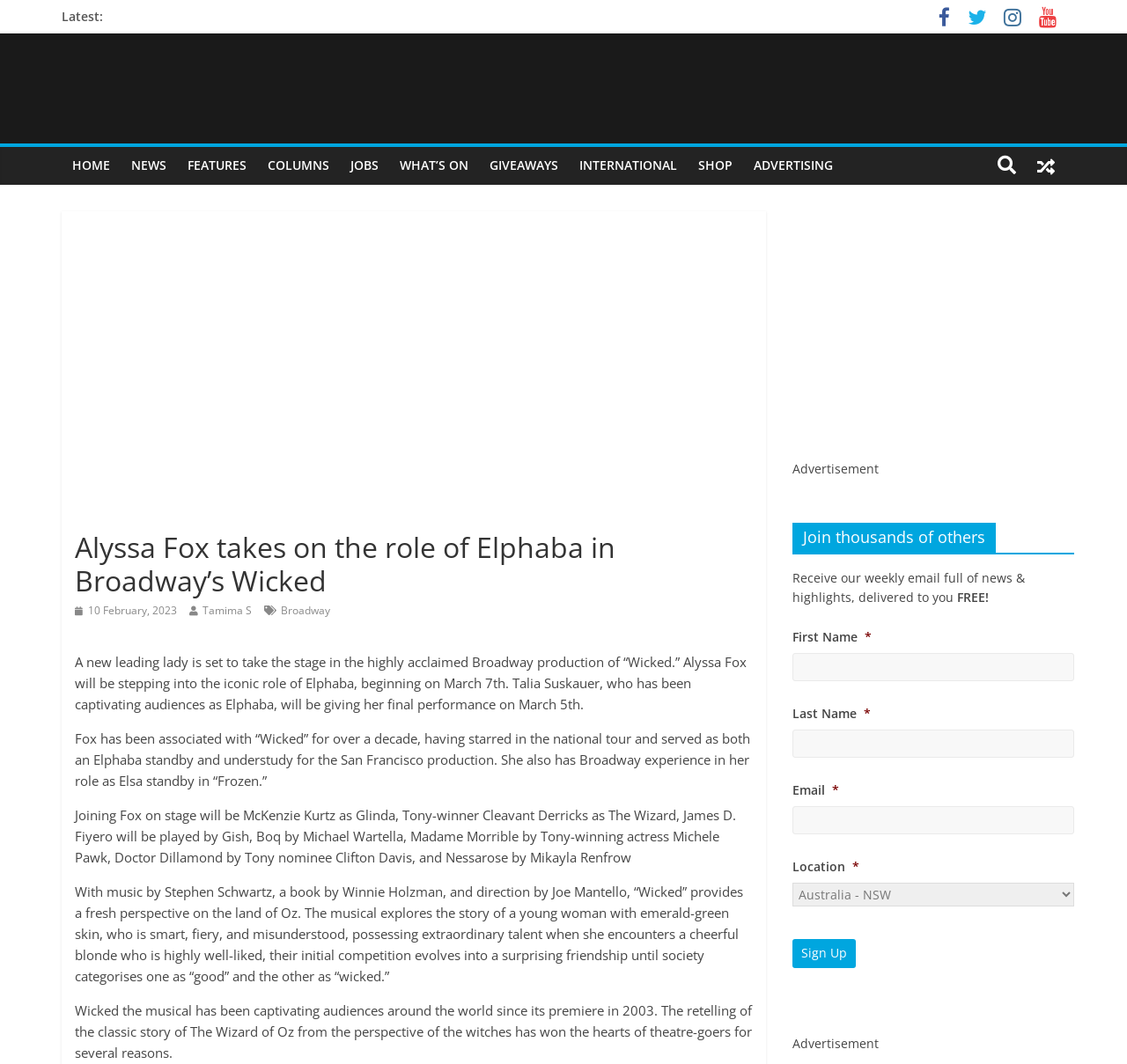Provide an in-depth caption for the contents of the webpage.

The webpage is about Alyssa Fox taking on the role of Elphaba in the Broadway production of "Wicked". At the top of the page, there is a navigation menu with links to "HOME", "NEWS", "FEATURES", "COLUMNS", "JOBS", "WHAT'S ON", "GIVEAWAYS", "INTERNATIONAL", and "SHOP". Below the navigation menu, there is a large image of Alyssa Fox as Elphaba.

The main content of the page is divided into sections. The first section has a heading that reads "Alyssa Fox takes on the role of Elphaba in Broadway's Wicked" and provides information about Alyssa Fox's background and experience with "Wicked". The text explains that Fox will be stepping into the iconic role of Elphaba, beginning on March 7th, and that Talia Suskauer, who has been playing Elphaba, will be giving her final performance on March 5th.

The next section provides more information about the production, including the cast members and their roles. The text also describes the musical, explaining that it provides a fresh perspective on the land of Oz and explores the story of a young woman with emerald-green skin who possesses extraordinary talent.

To the right of the main content, there is a sidebar with a heading that reads "Join thousands of others" and invites users to receive a weekly email with news and highlights. The sidebar also includes a form with fields for first name, last name, email, and location, as well as a "Sign Up" button.

At the bottom of the page, there are two advertisements, one above the other.